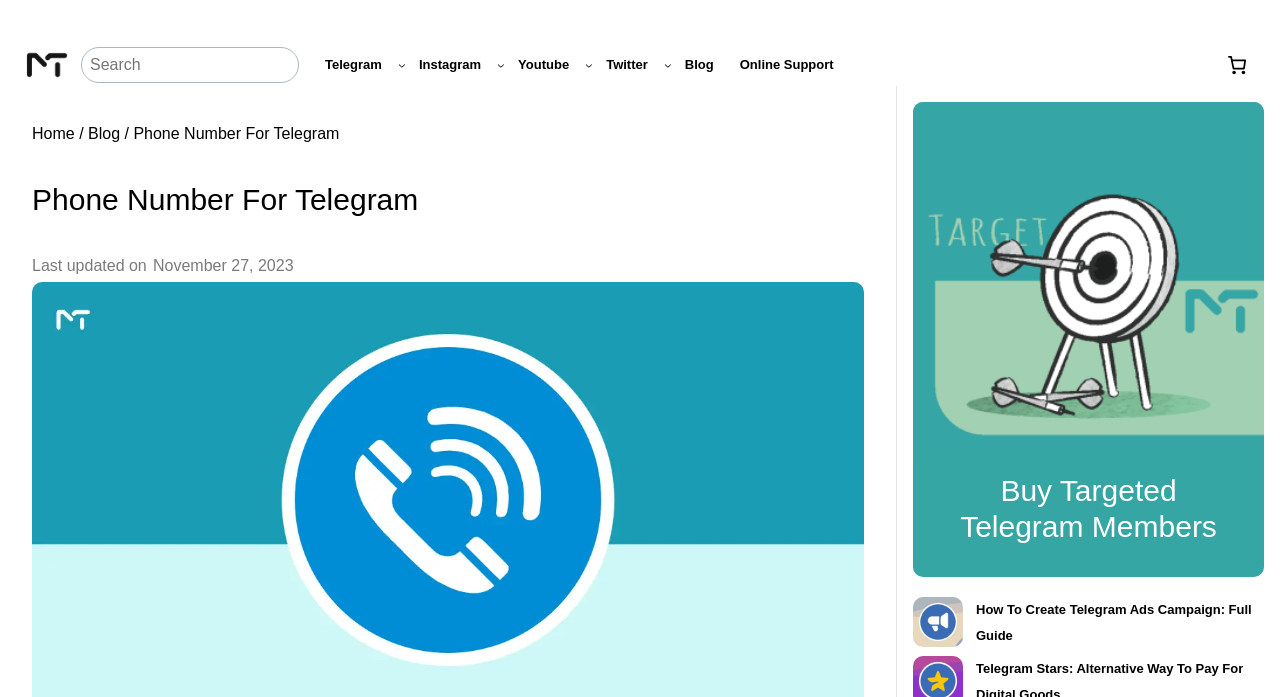Extract the heading text from the webpage.

Phone Number For Telegram